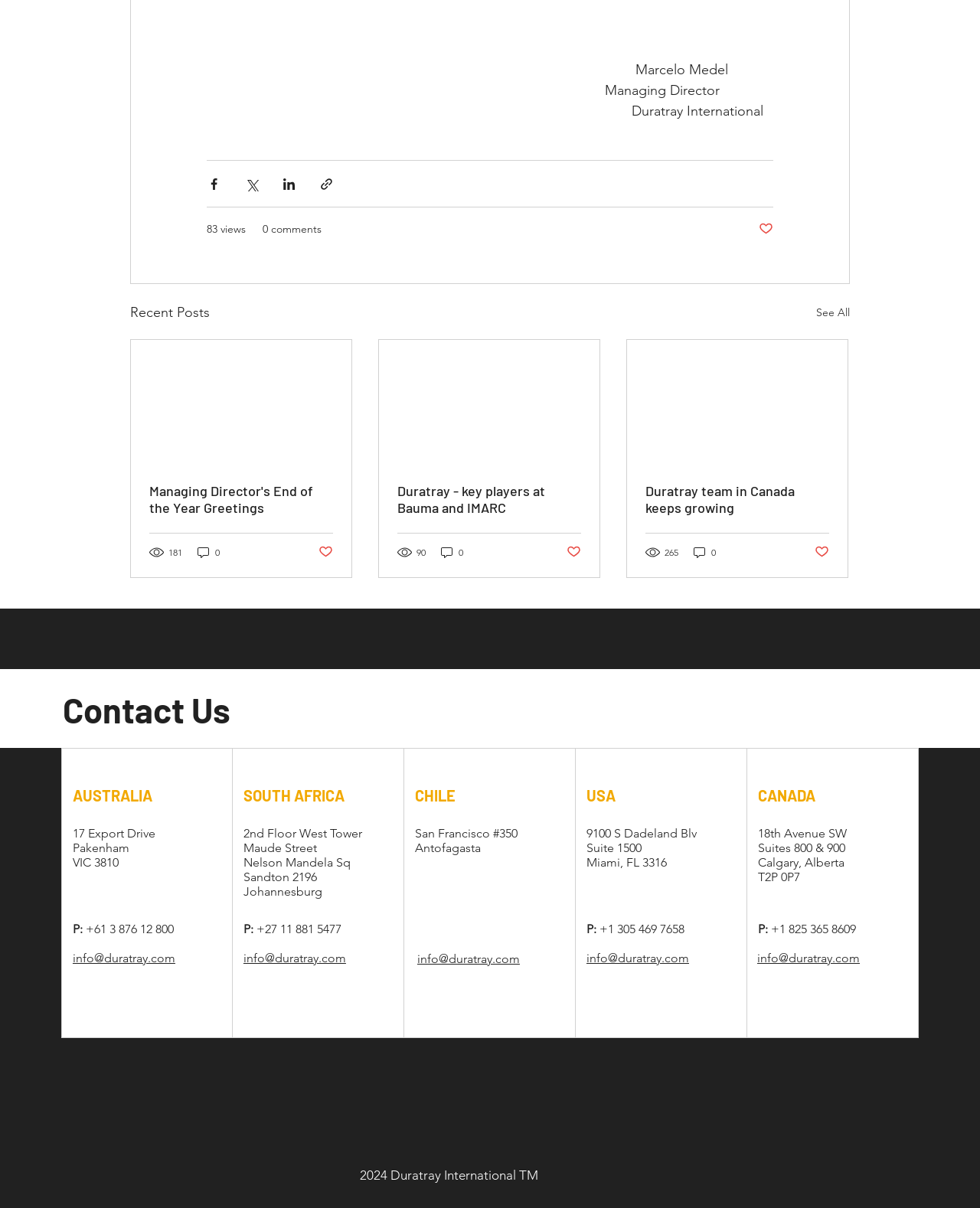Give a succinct answer to this question in a single word or phrase: 
How many views does the first article have?

181 views